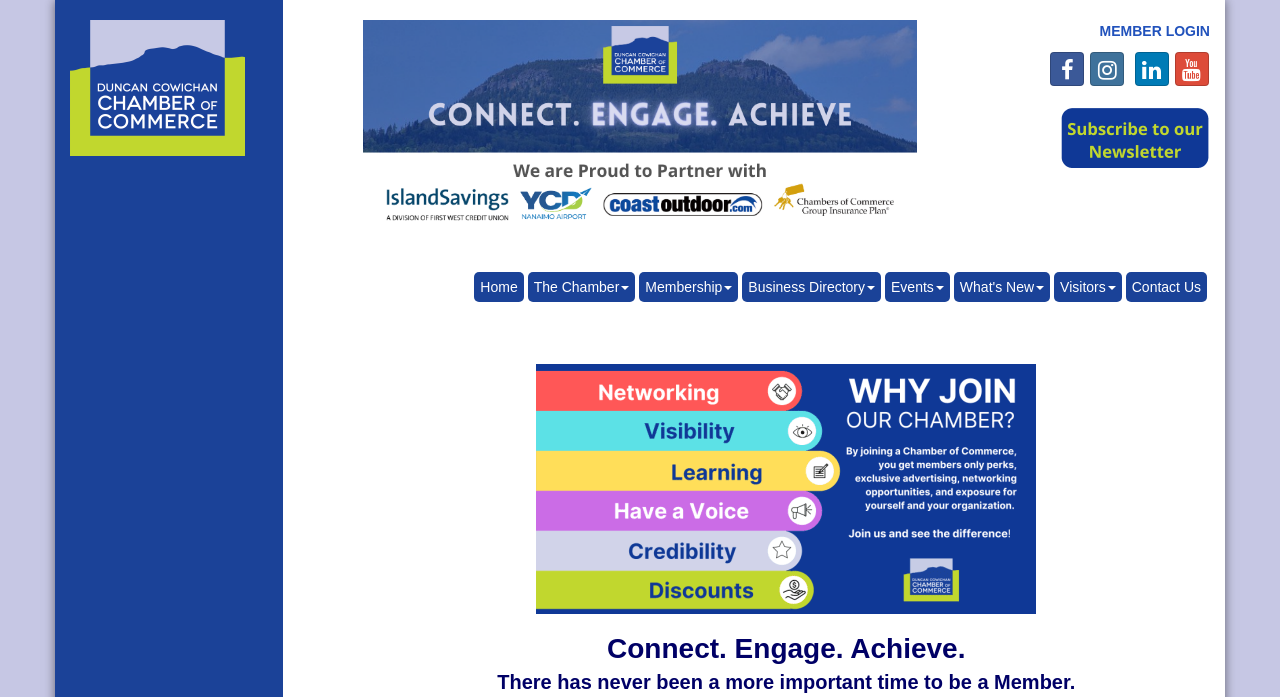Provide a short answer to the following question with just one word or phrase: How many social media links are there?

4